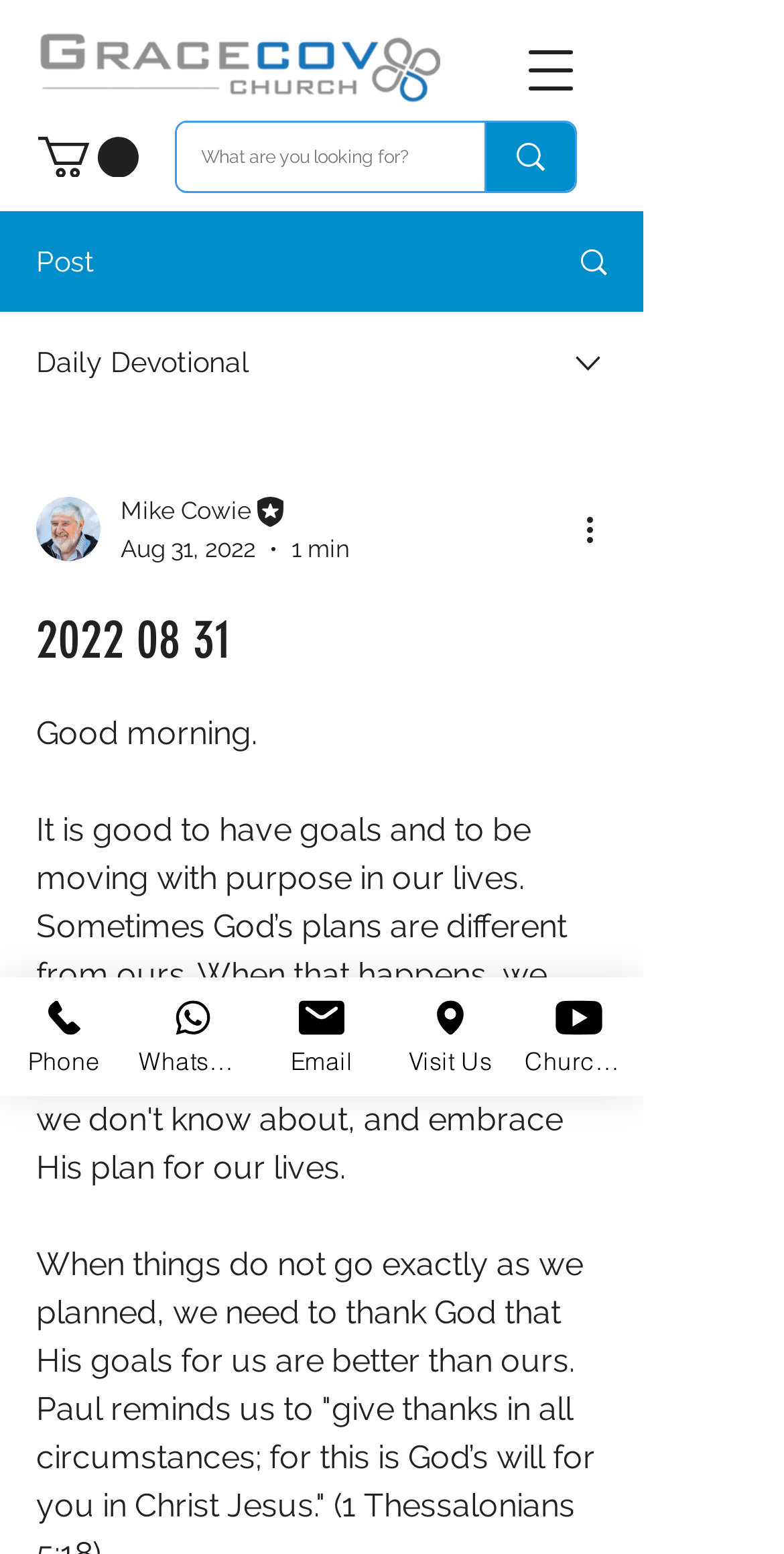Kindly determine the bounding box coordinates for the clickable area to achieve the given instruction: "Open navigation menu".

[0.638, 0.013, 0.767, 0.078]